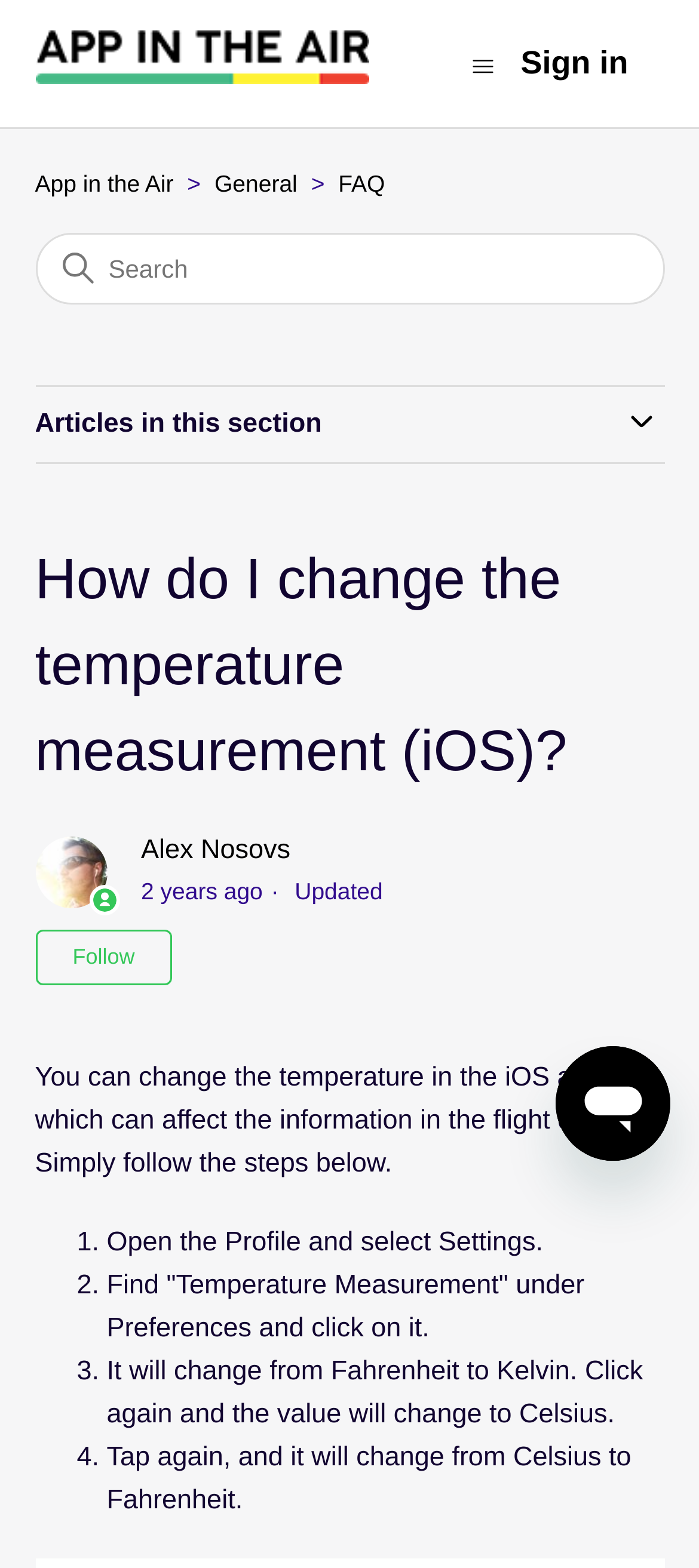Using the information from the screenshot, answer the following question thoroughly:
What is the current temperature measurement in the iOS app?

The webpage provides instructions on how to change the temperature measurement in the iOS app, but it does not specify the current temperature measurement.